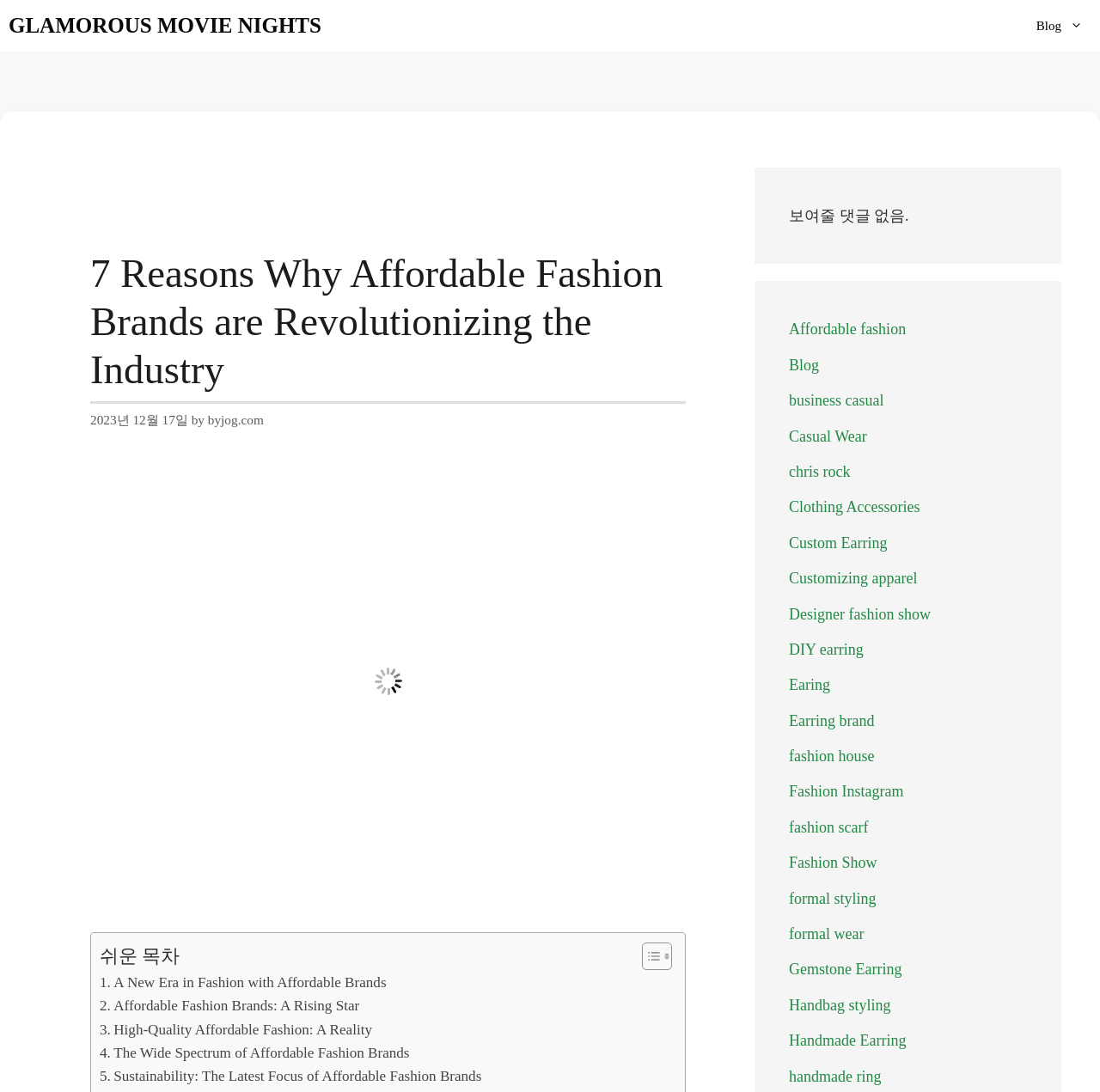Bounding box coordinates are specified in the format (top-left x, top-left y, bottom-right x, bottom-right y). All values are floating point numbers bounded between 0 and 1. Please provide the bounding box coordinate of the region this sentence describes: 繁體中文

None